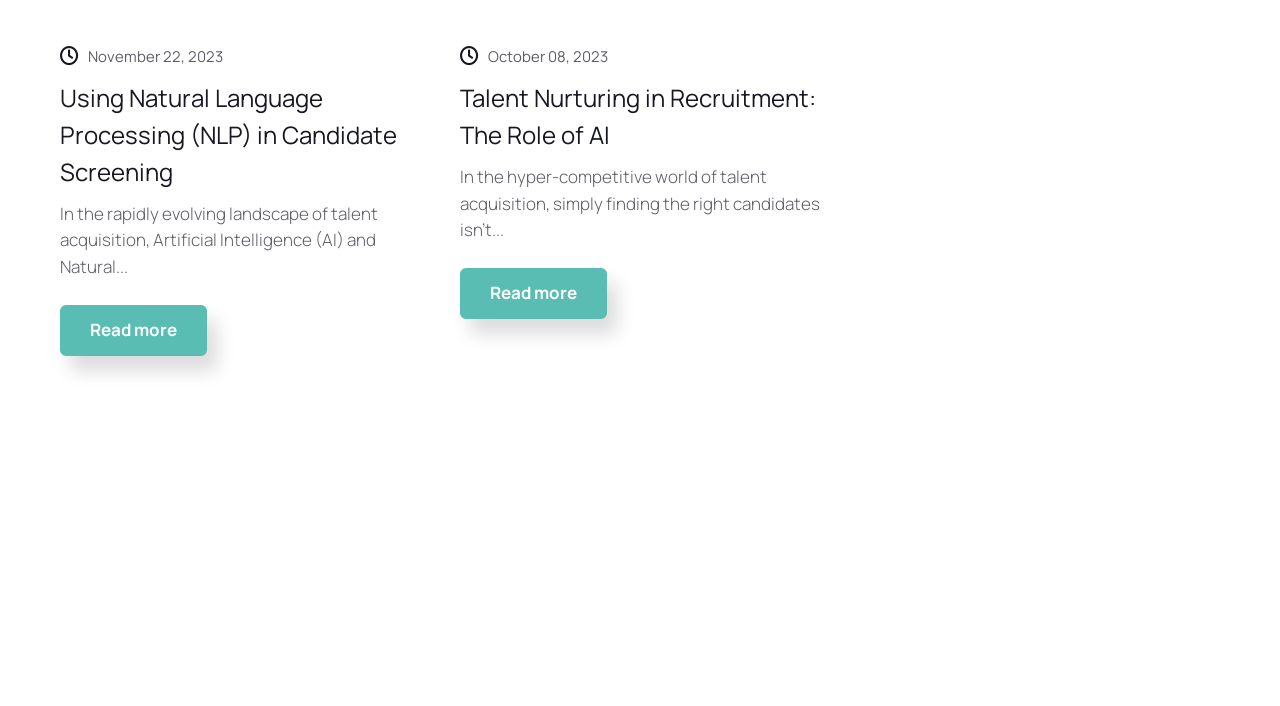Determine the bounding box coordinates for the element that should be clicked to follow this instruction: "Sort messages by date". The coordinates should be given as four float numbers between 0 and 1, in the format [left, top, right, bottom].

None